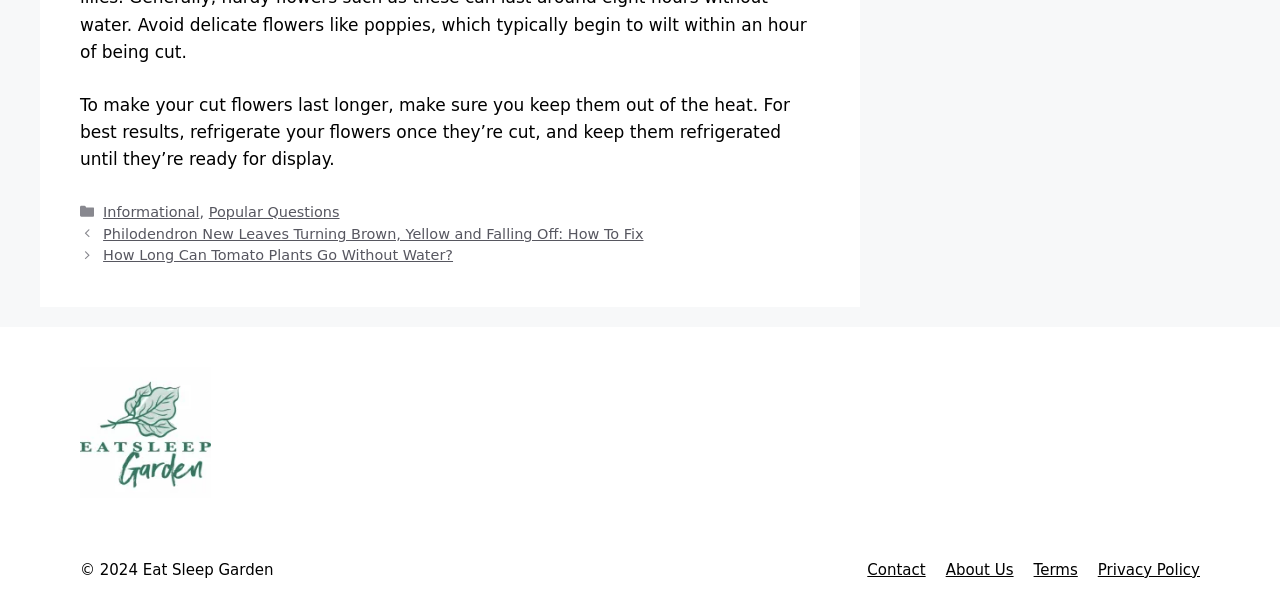Could you indicate the bounding box coordinates of the region to click in order to complete this instruction: "learn about how long can tomato plants go without water".

[0.081, 0.411, 0.354, 0.437]